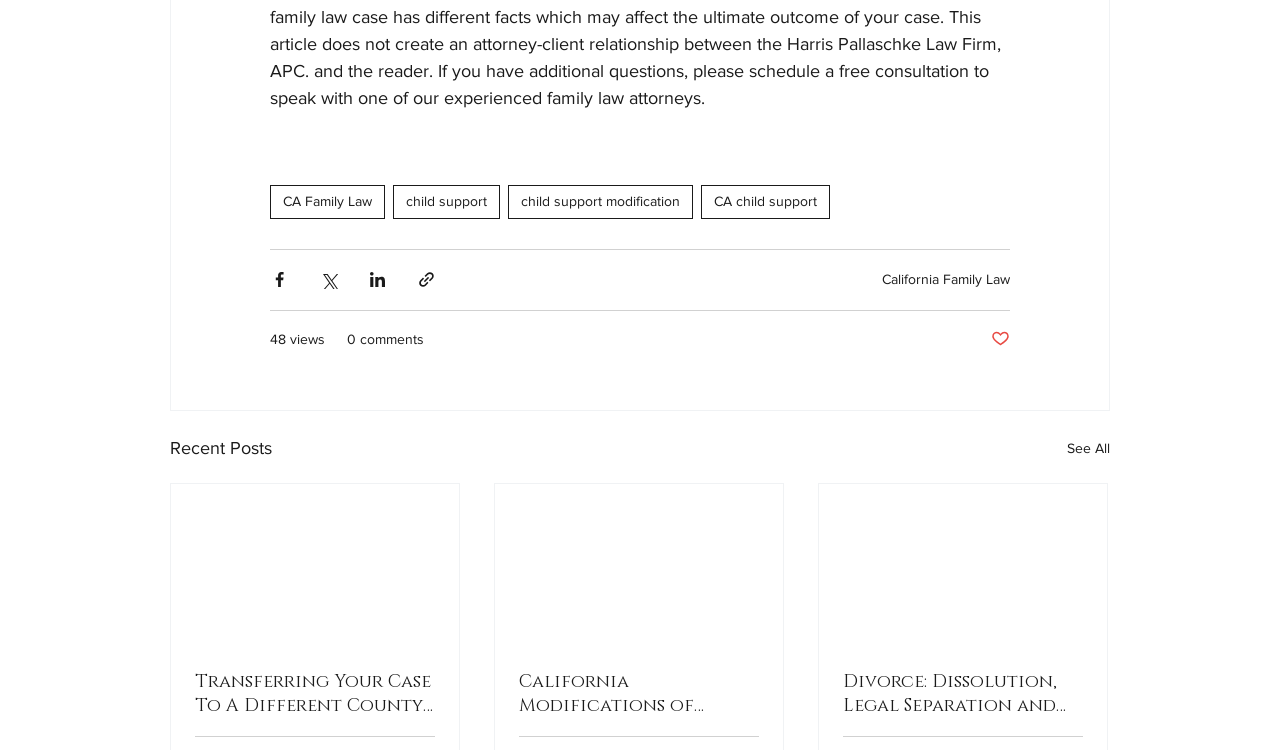Given the element description: "California Modifications of Spousal Support", predict the bounding box coordinates of the UI element it refers to, using four float numbers between 0 and 1, i.e., [left, top, right, bottom].

[0.405, 0.893, 0.593, 0.957]